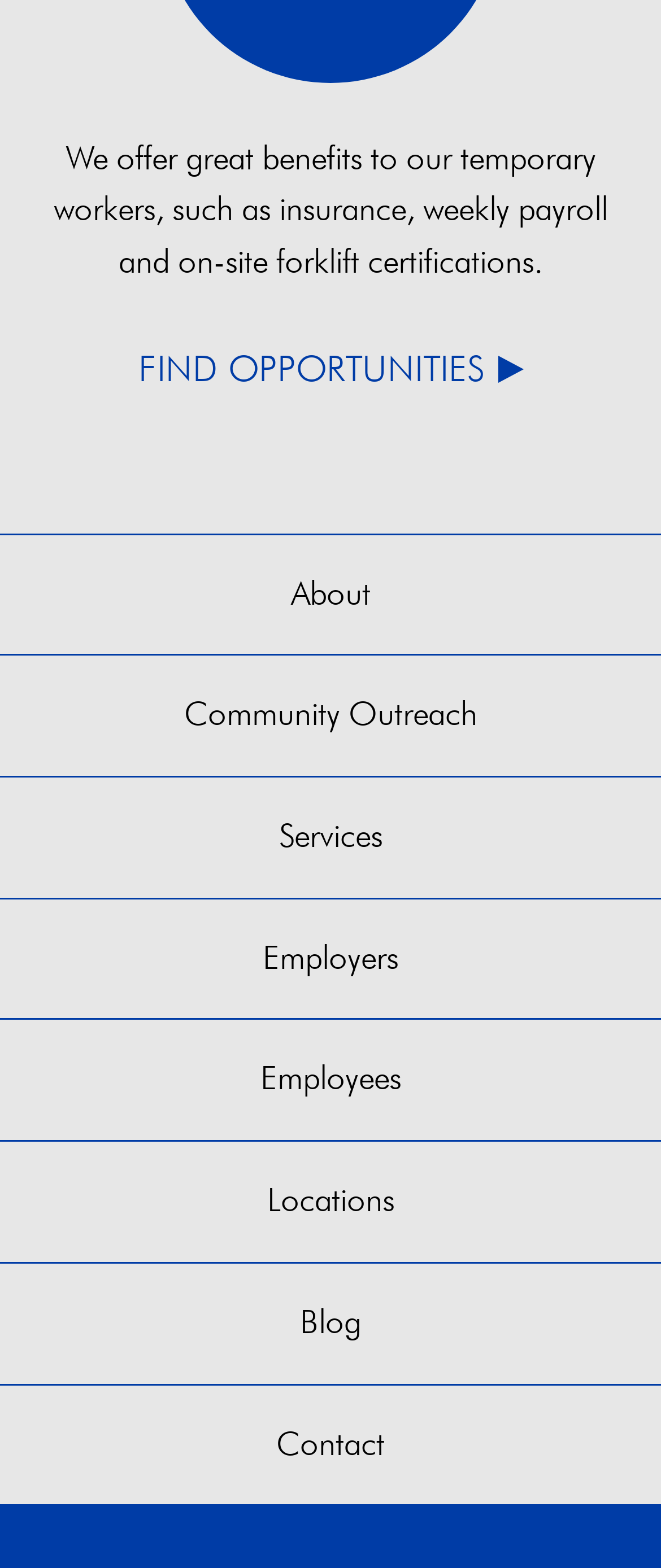What is the last navigation link?
Using the visual information, answer the question in a single word or phrase.

Contact